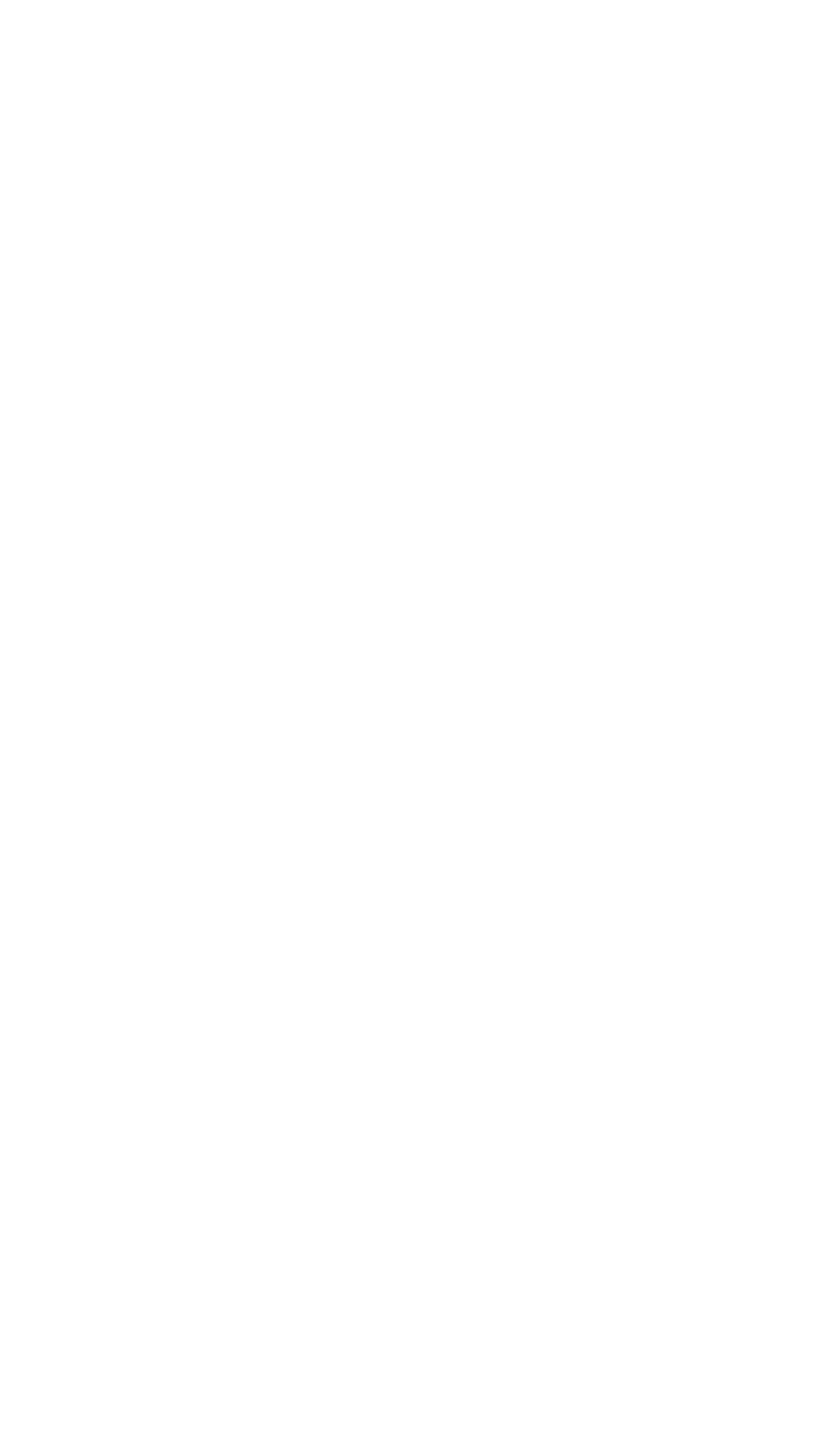Determine the bounding box coordinates of the region that needs to be clicked to achieve the task: "Read more about collagen supplement".

[0.372, 0.902, 0.628, 0.943]